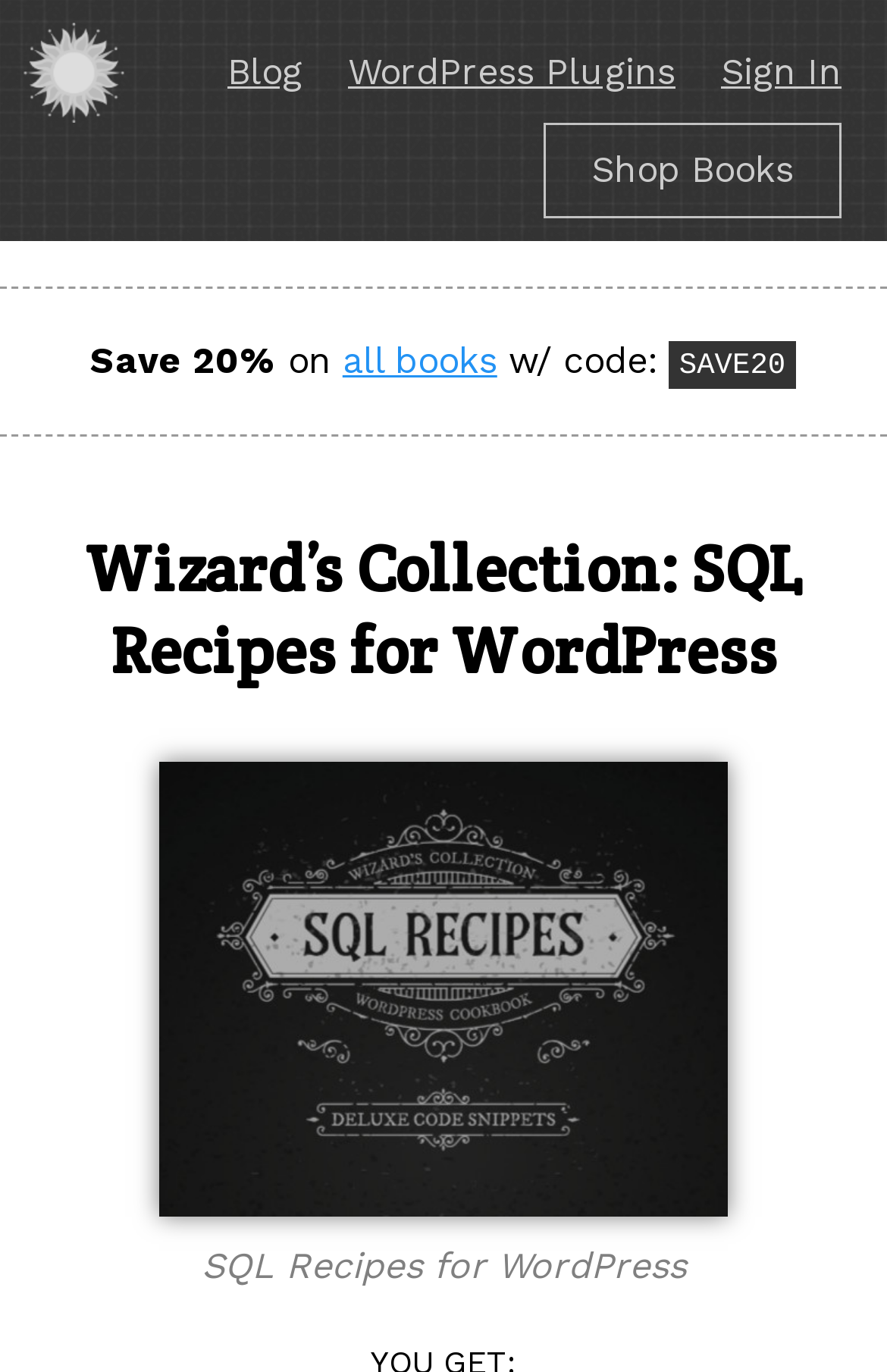Show the bounding box coordinates for the element that needs to be clicked to execute the following instruction: "Create a free account". Provide the coordinates in the form of four float numbers between 0 and 1, i.e., [left, top, right, bottom].

None